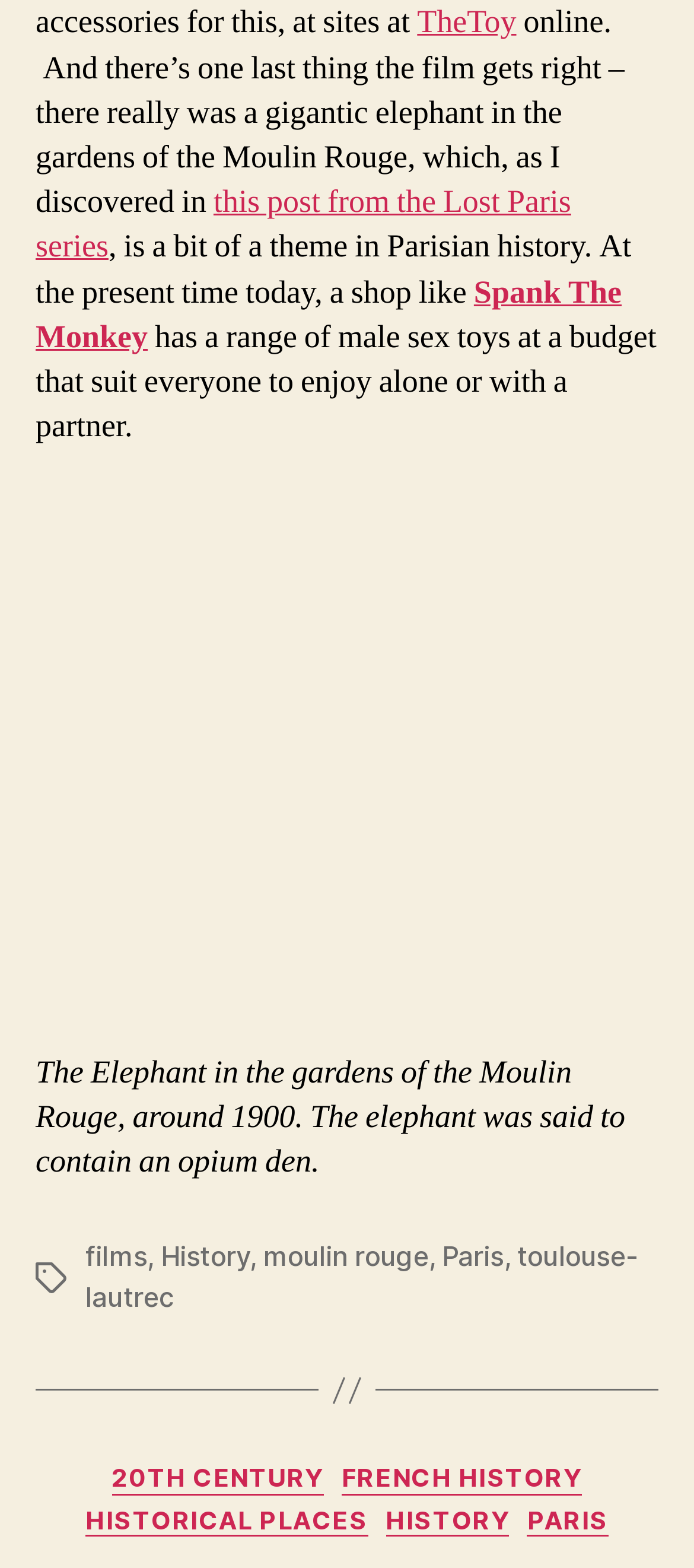Identify the bounding box for the element characterized by the following description: "Paris".

[0.637, 0.791, 0.726, 0.812]